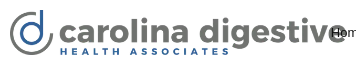What type of healthcare services does Carolina Digestive Health Associates provide?
Use the image to give a comprehensive and detailed response to the question.

The logo symbolizes the commitment to providing digestive health care services, which is reflected in the caption as the organization's focus.